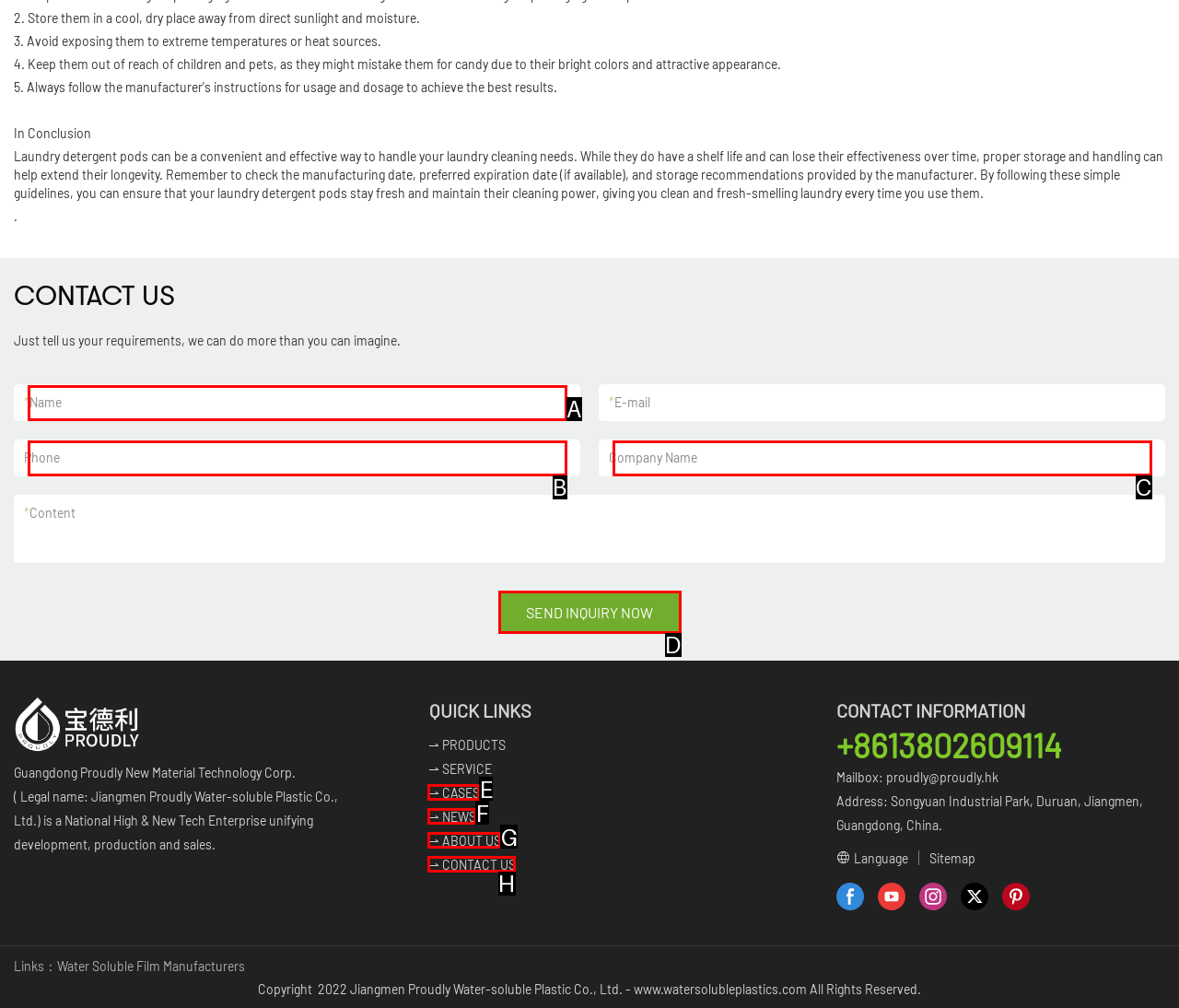Select the appropriate letter to fulfill the given instruction: Click the CONTACT US link
Provide the letter of the correct option directly.

H